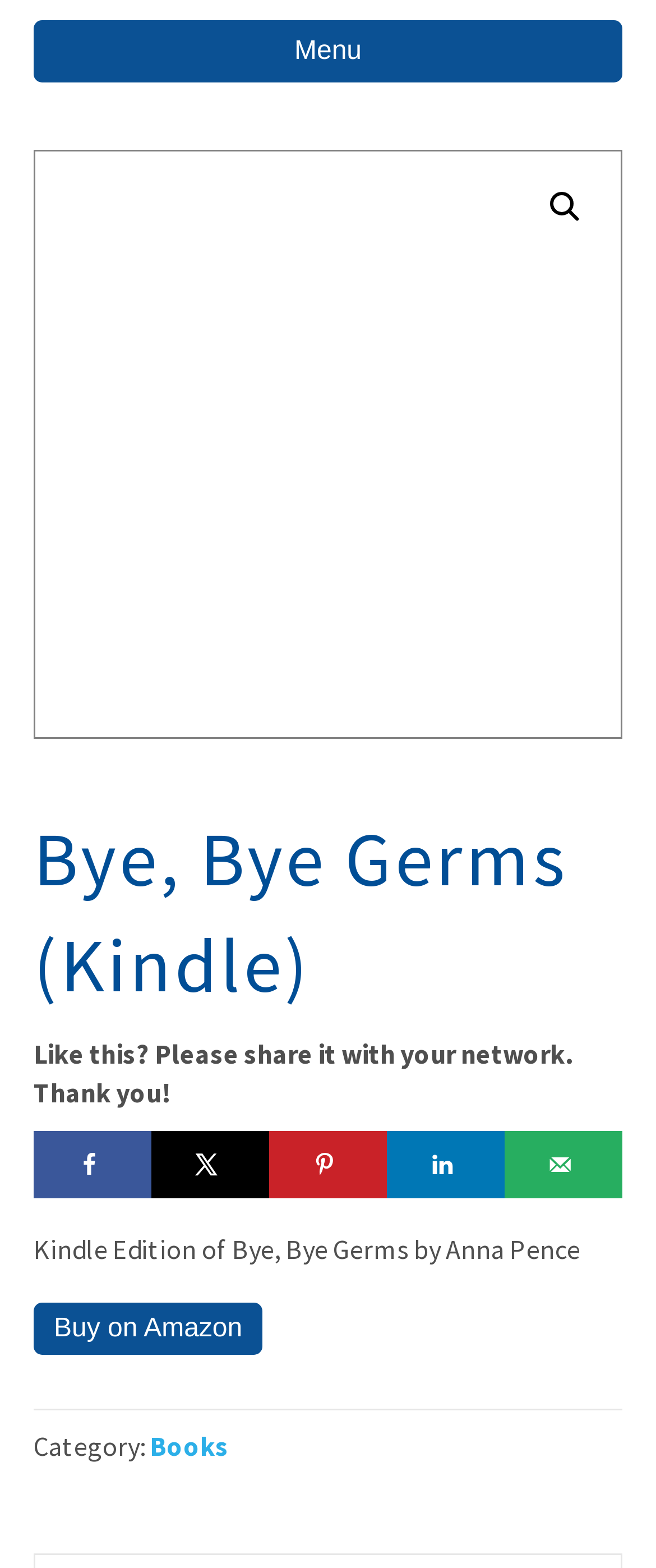For the given element description Books, determine the bounding box coordinates of the UI element. The coordinates should follow the format (top-left x, top-left y, bottom-right x, bottom-right y) and be within the range of 0 to 1.

[0.228, 0.911, 0.349, 0.933]